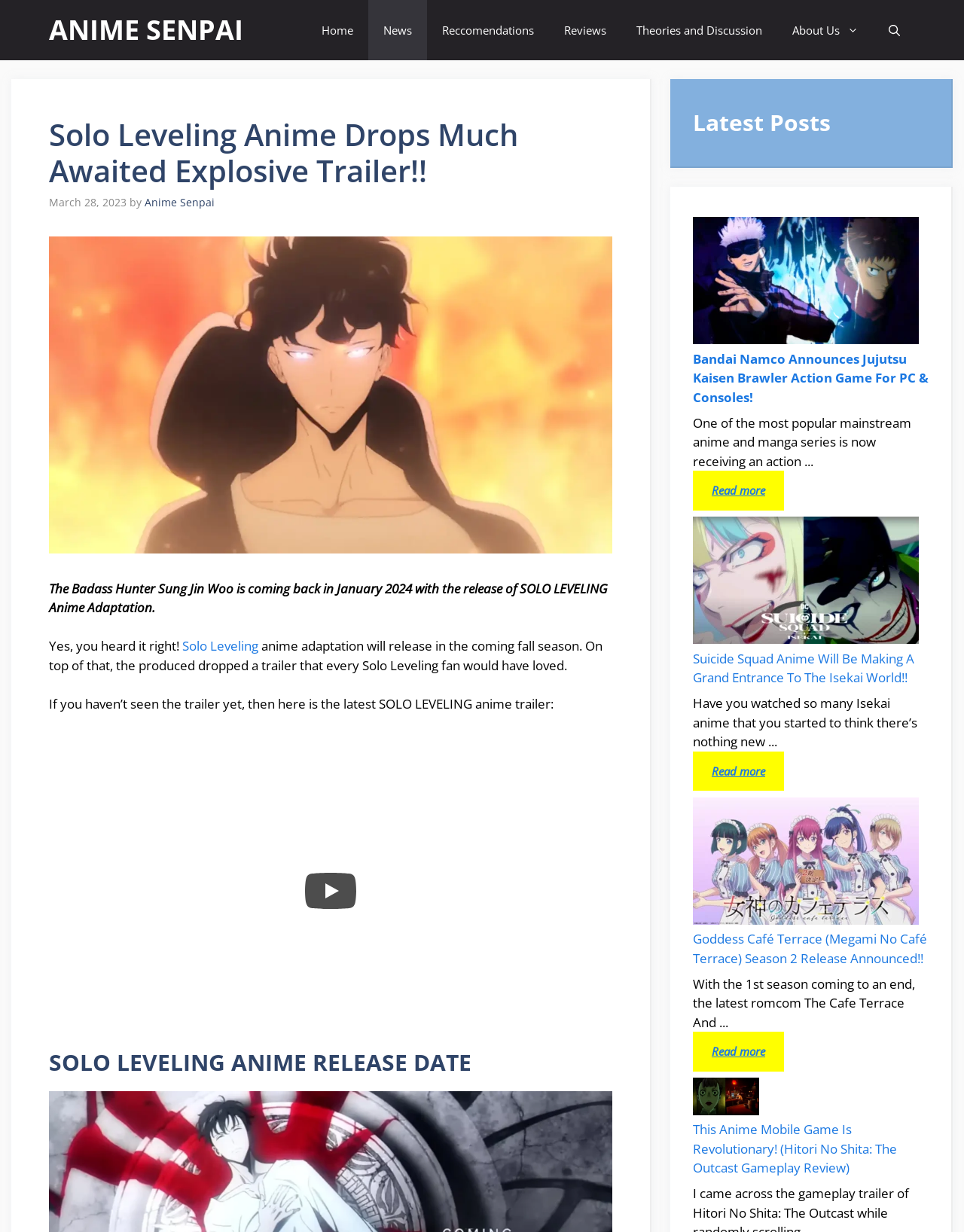Provide the bounding box coordinates of the HTML element this sentence describes: "aria-label="Open Search Bar"".

[0.906, 0.0, 0.949, 0.049]